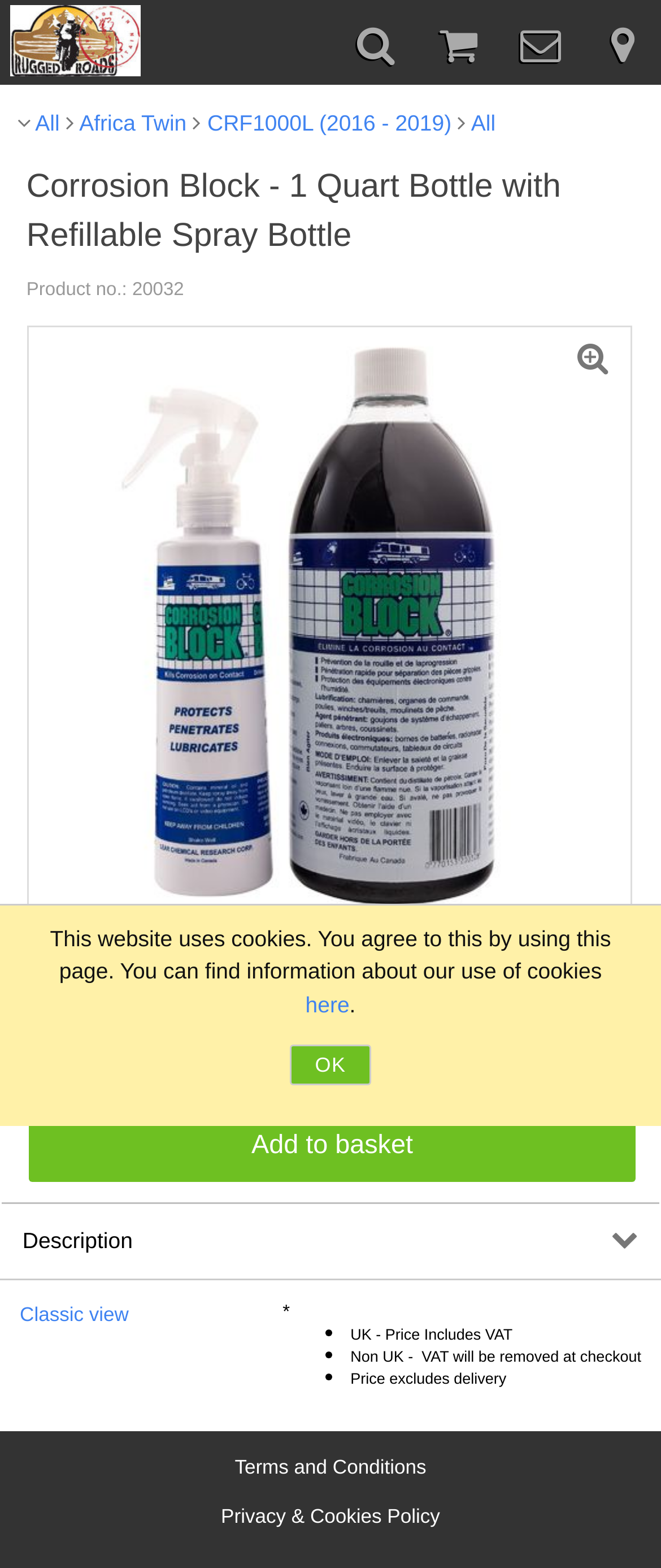Determine the bounding box coordinates of the UI element described below. Use the format (top-left x, top-left y, bottom-right x, bottom-right y) with floating point numbers between 0 and 1: Description

[0.003, 0.767, 0.997, 0.802]